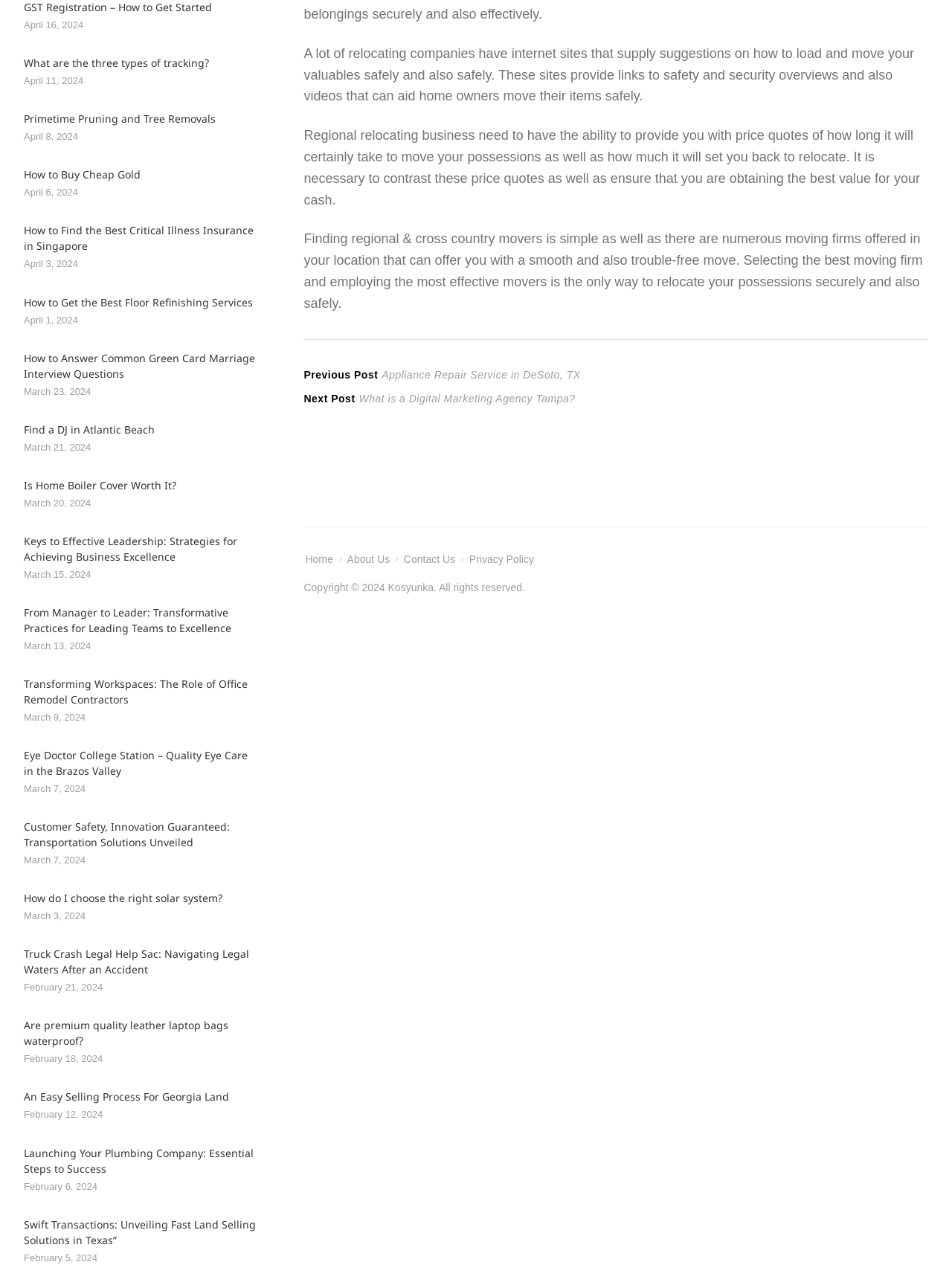Highlight the bounding box coordinates of the element you need to click to perform the following instruction: "Go to the home page."

[0.321, 0.429, 0.35, 0.439]